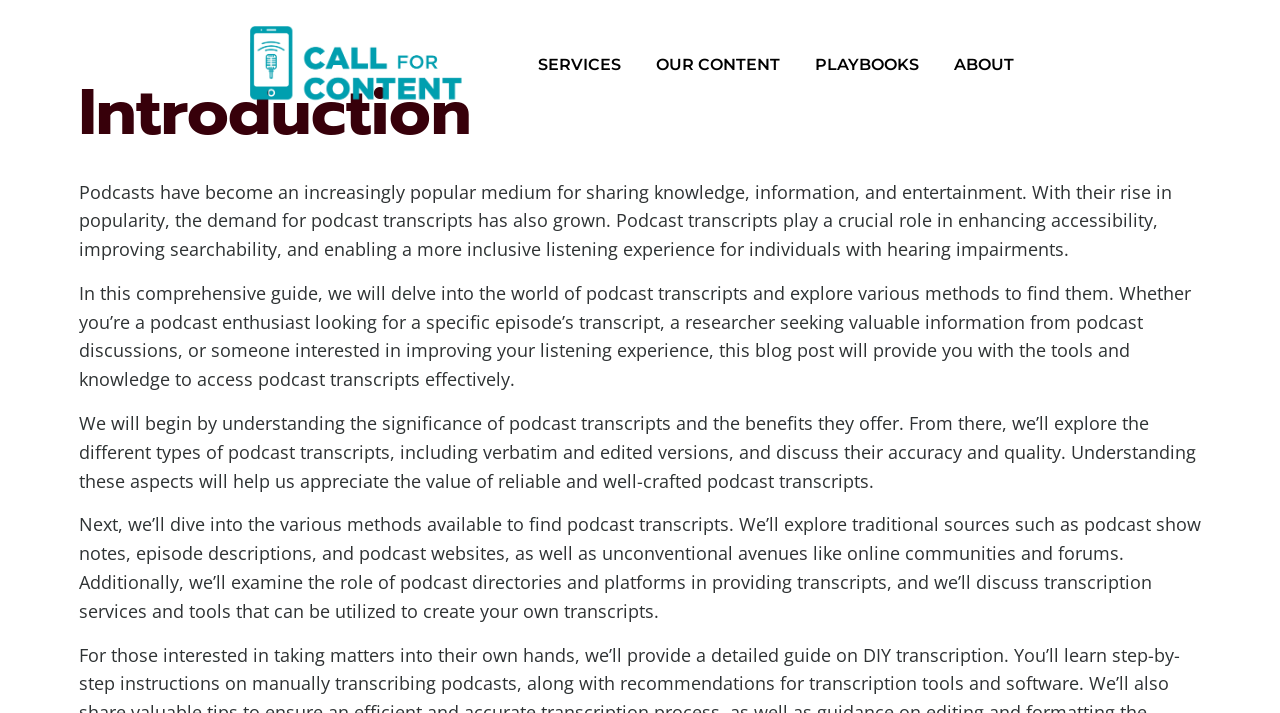What is the main topic of this webpage?
Kindly give a detailed and elaborate answer to the question.

Based on the webpage content, it is clear that the main topic is podcast transcripts, as the text discusses the importance of podcast transcripts, their benefits, and methods to find them.